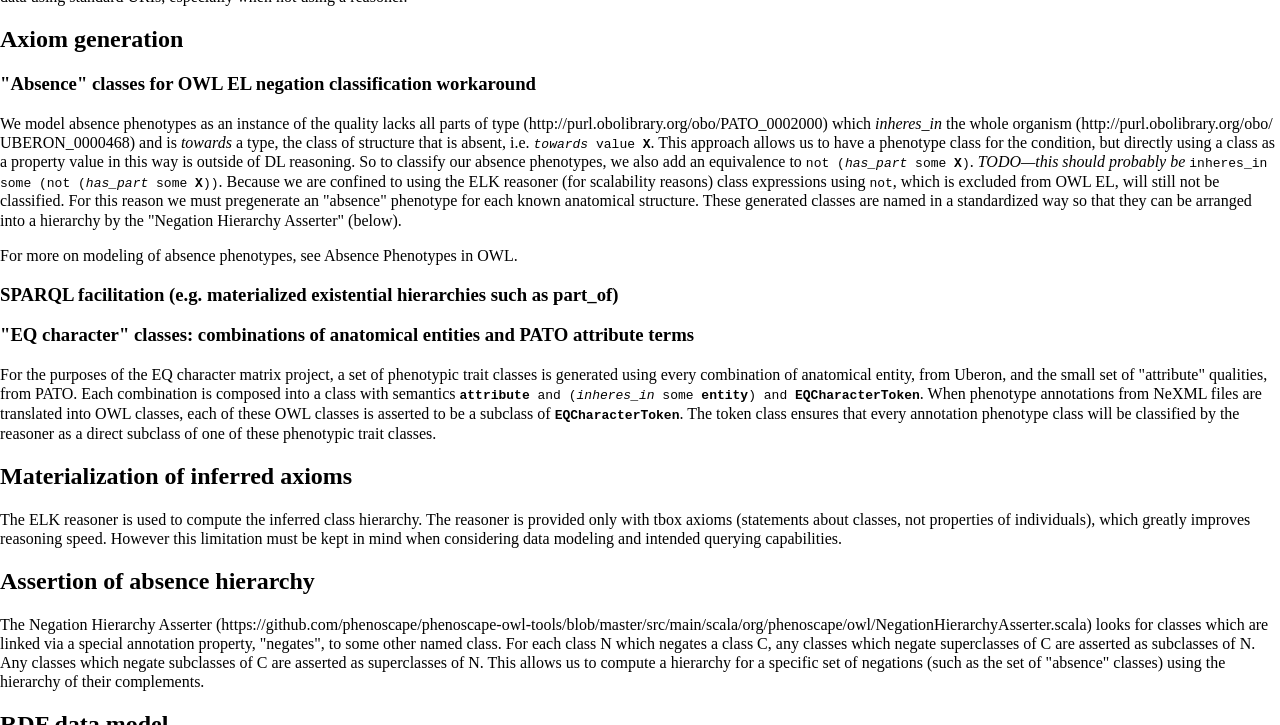Refer to the element description Absence Phenotypes in OWL and identify the corresponding bounding box in the screenshot. Format the coordinates as (top-left x, top-left y, bottom-right x, bottom-right y) with values in the range of 0 to 1.

[0.253, 0.354, 0.401, 0.377]